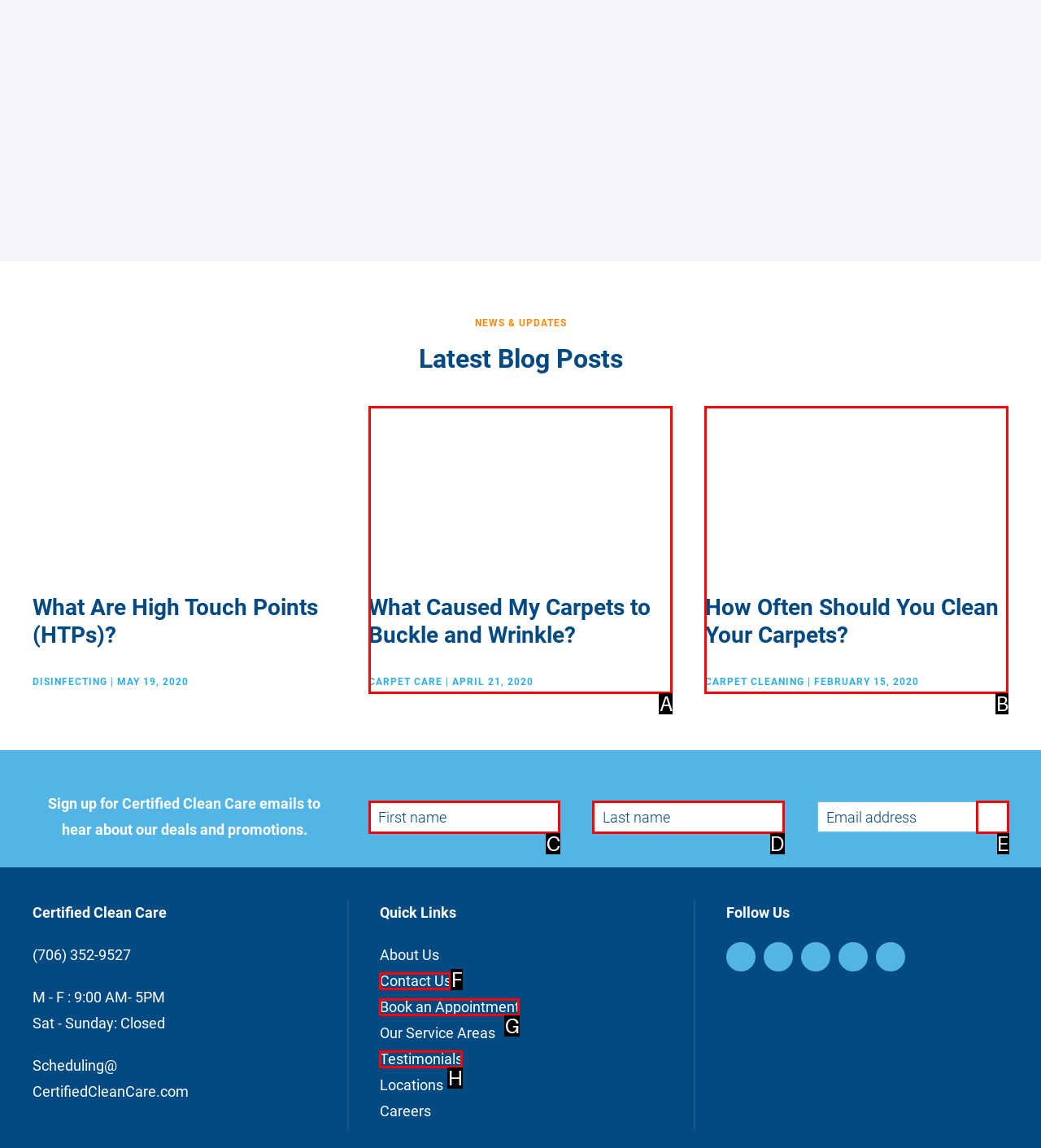Specify which HTML element I should click to complete this instruction: Subscribe to newsletter Answer with the letter of the relevant option.

E